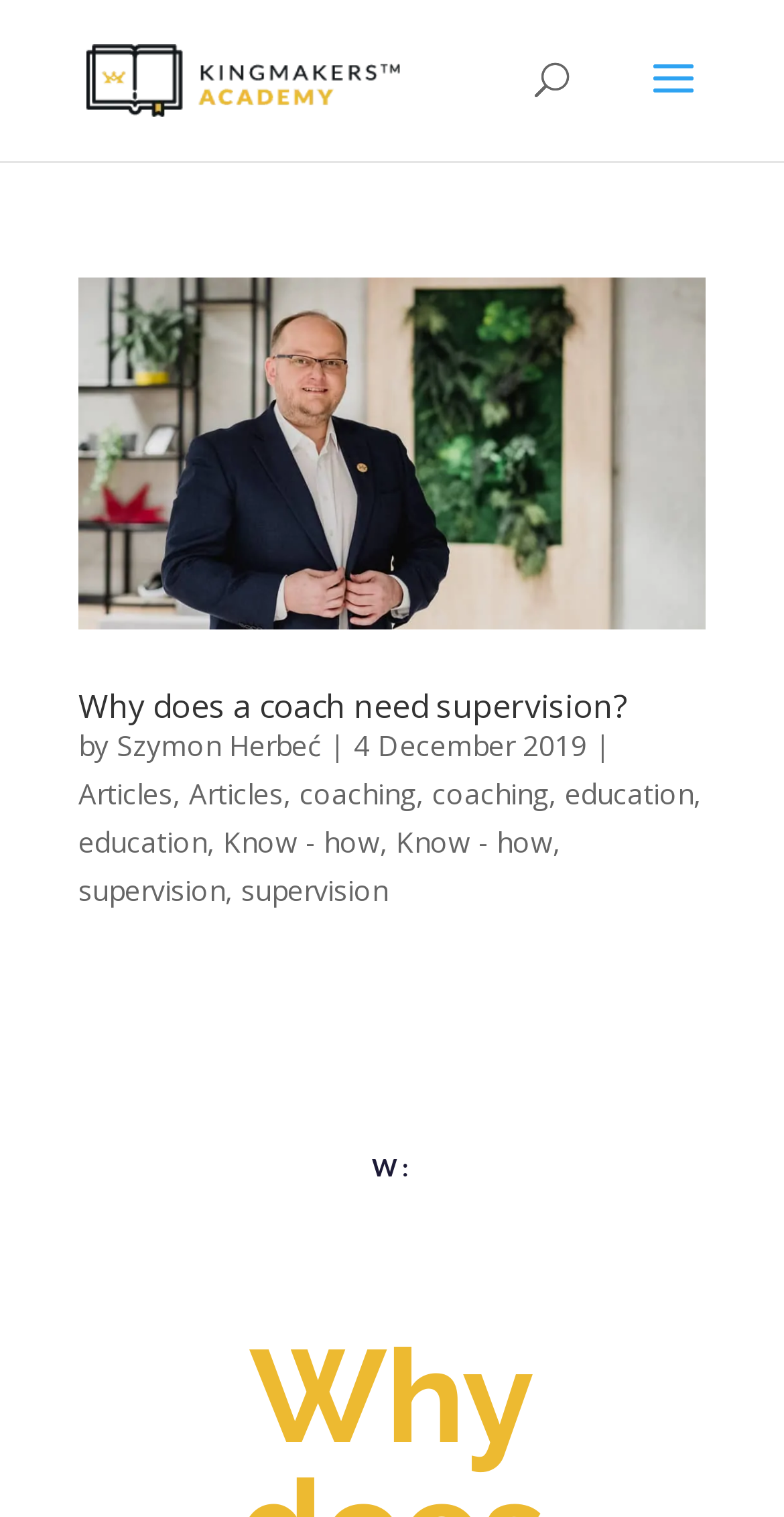Who is the author of the article?
Using the visual information, reply with a single word or short phrase.

Szymon Herbeć